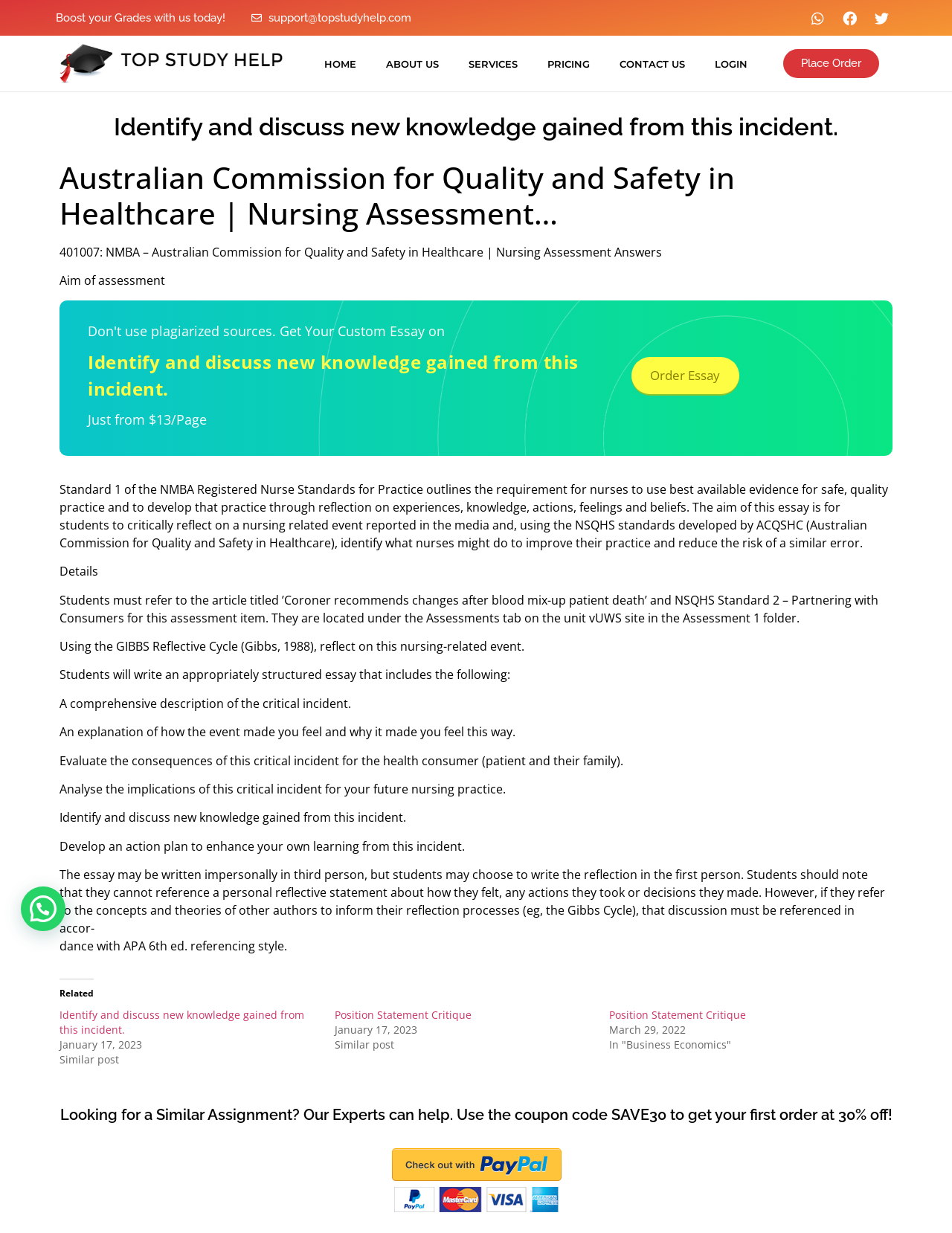Extract the bounding box coordinates of the UI element described: "Twitter". Provide the coordinates in the format [left, top, right, bottom] with values ranging from 0 to 1.

[0.911, 0.003, 0.941, 0.026]